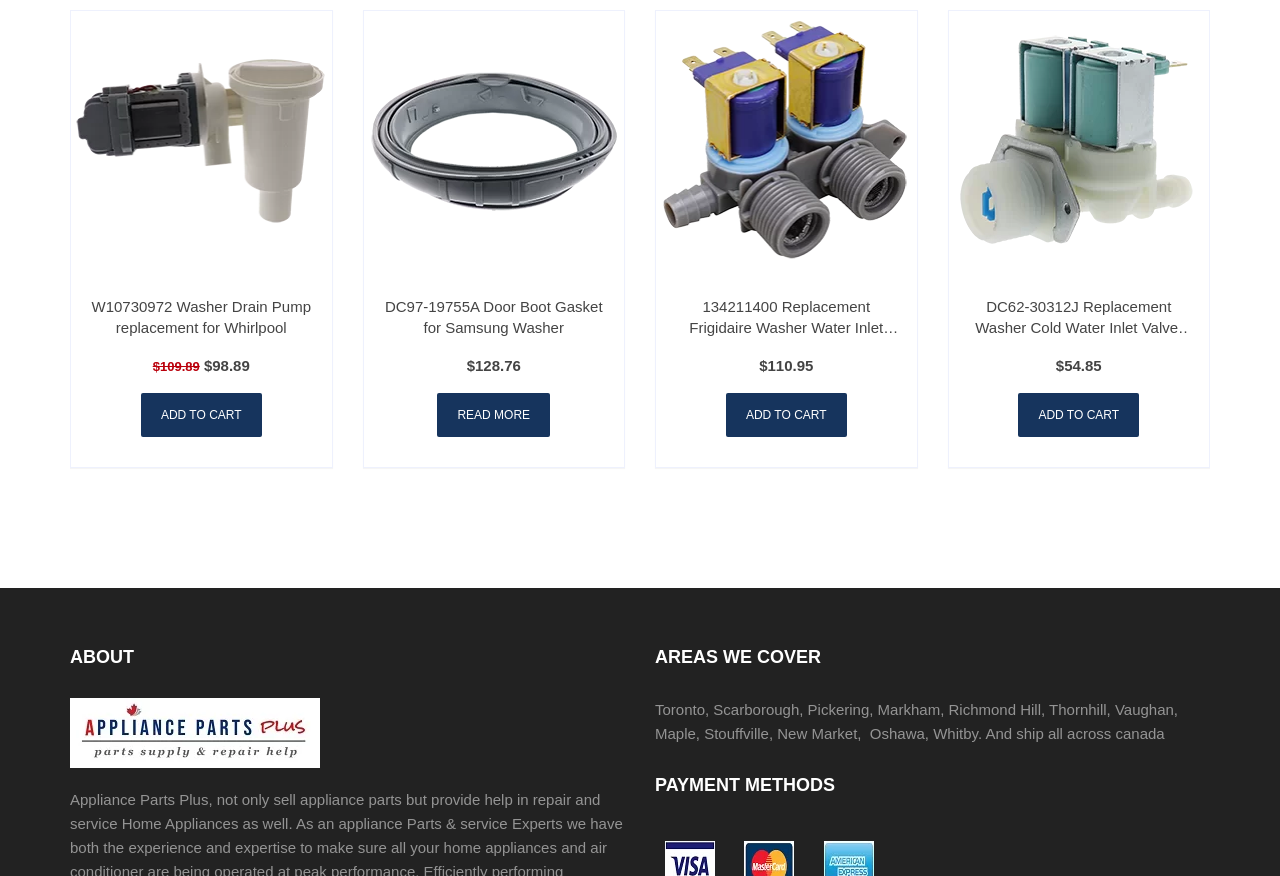Pinpoint the bounding box coordinates of the clickable area needed to execute the instruction: "Add 'W10730972 Washer Drain Pump replacement for Whirlpool' to cart". The coordinates should be specified as four float numbers between 0 and 1, i.e., [left, top, right, bottom].

[0.11, 0.449, 0.204, 0.499]